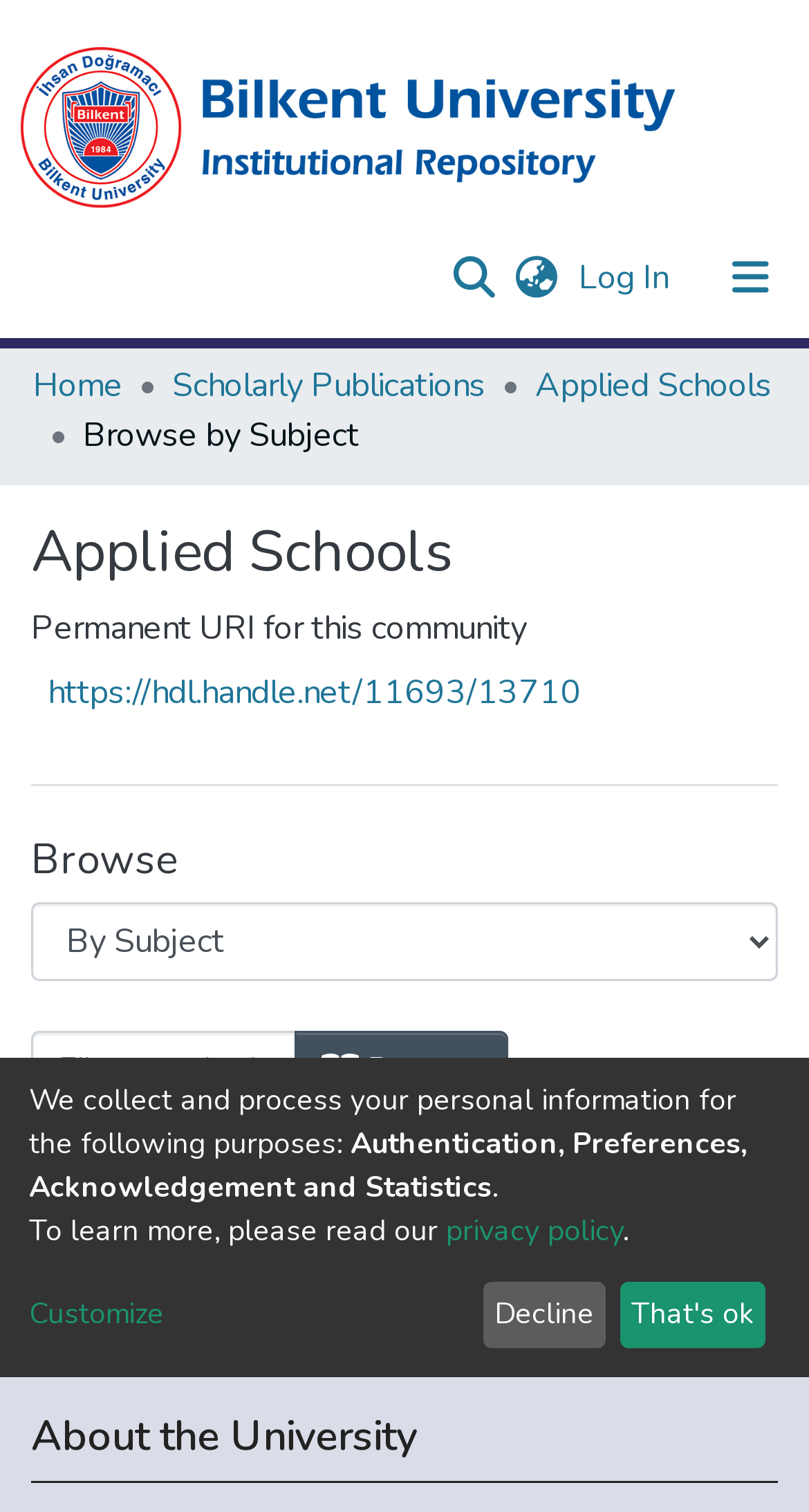Bounding box coordinates are specified in the format (top-left x, top-left y, bottom-right x, bottom-right y). All values are floating point numbers bounded between 0 and 1. Please provide the bounding box coordinate of the region this sentence describes: aria-label="Language switch" title="Language switch"

[0.621, 0.167, 0.705, 0.2]